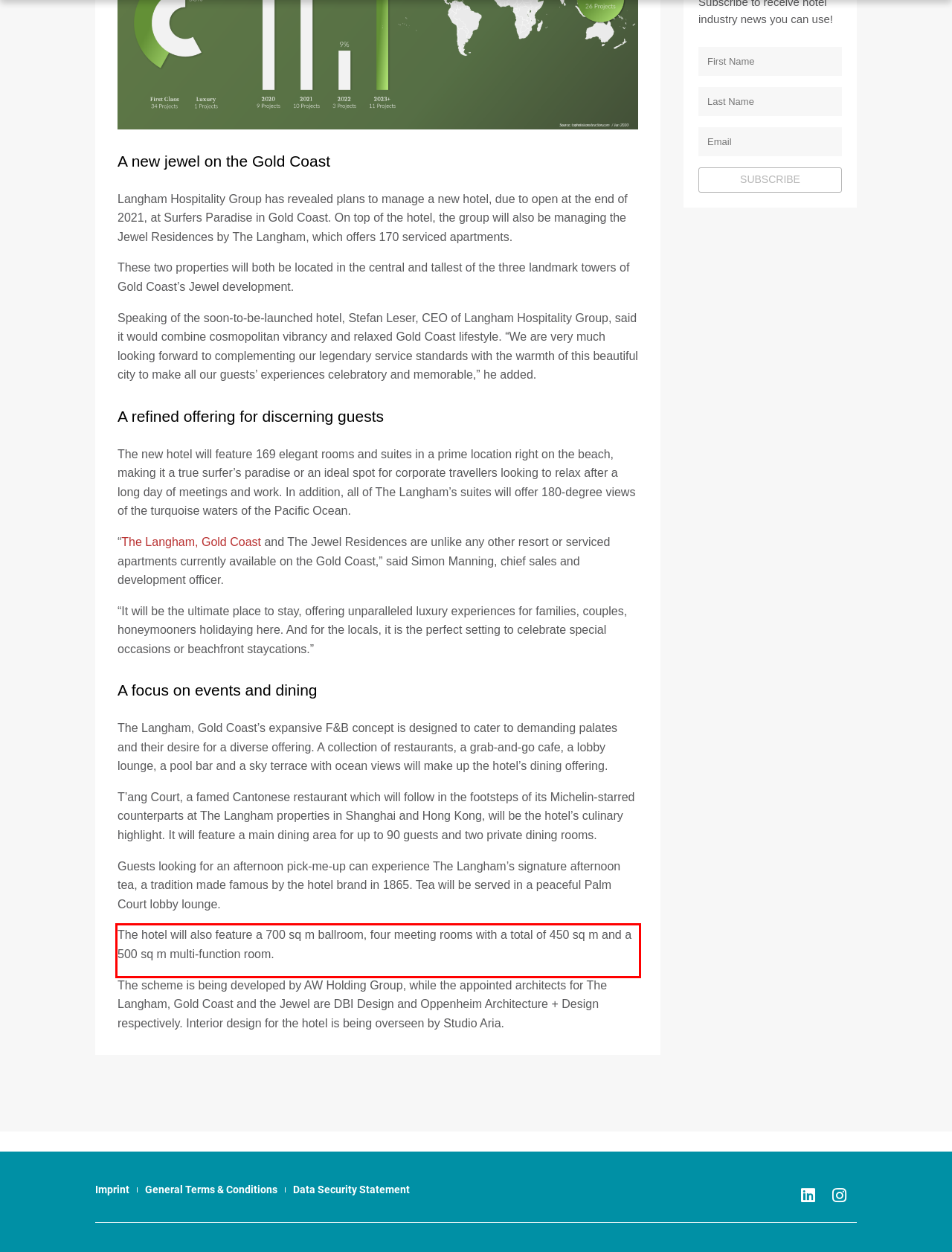Please extract the text content from the UI element enclosed by the red rectangle in the screenshot.

The hotel will also feature a 700 sq m ballroom, four meeting rooms with a total of 450 sq m and a 500 sq m multi-function room.